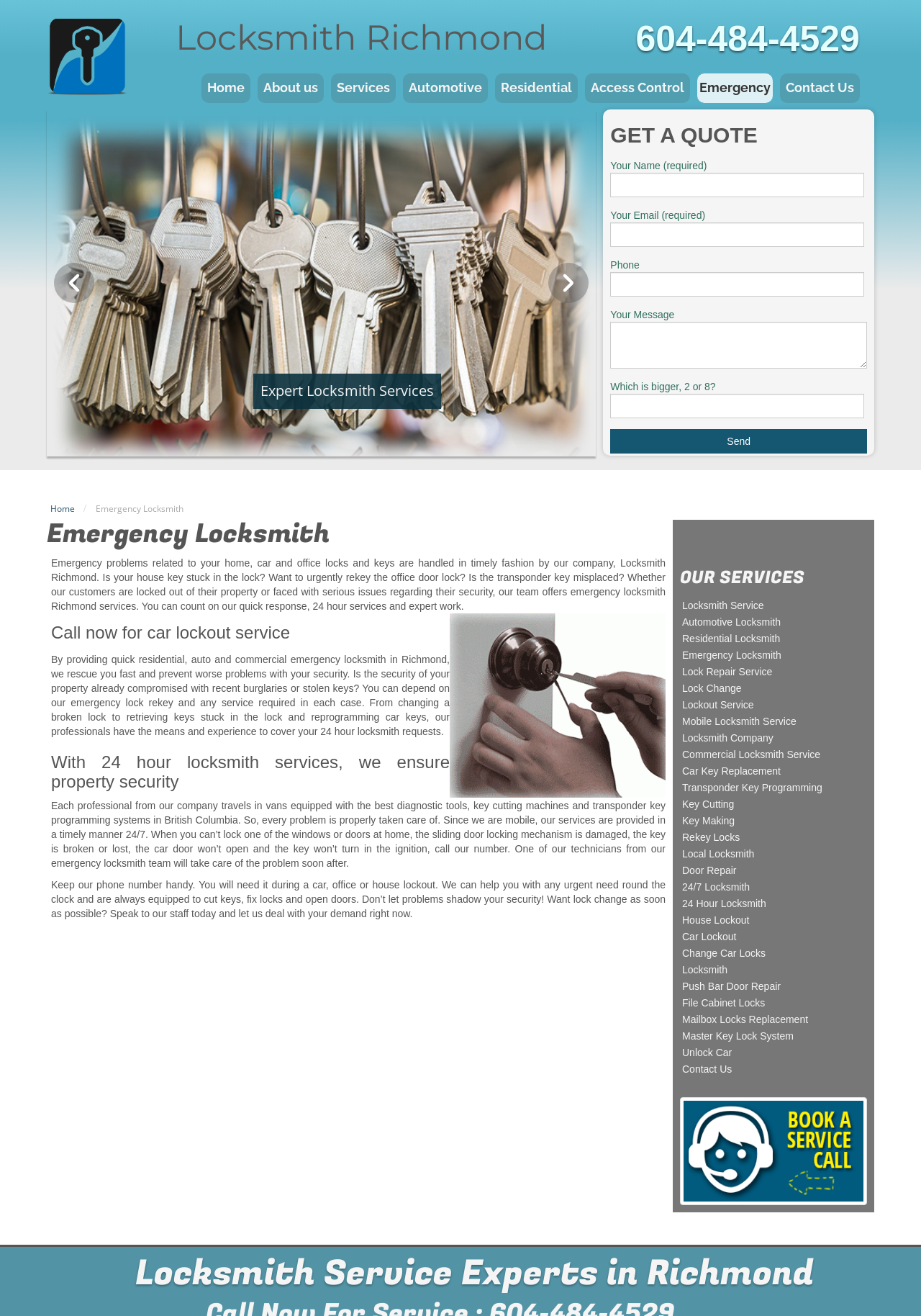Using the element description Automotive Locksmith, predict the bounding box coordinates for the UI element. Provide the coordinates in (top-left x, top-left y, bottom-right x, bottom-right y) format with values ranging from 0 to 1.

[0.738, 0.465, 0.941, 0.48]